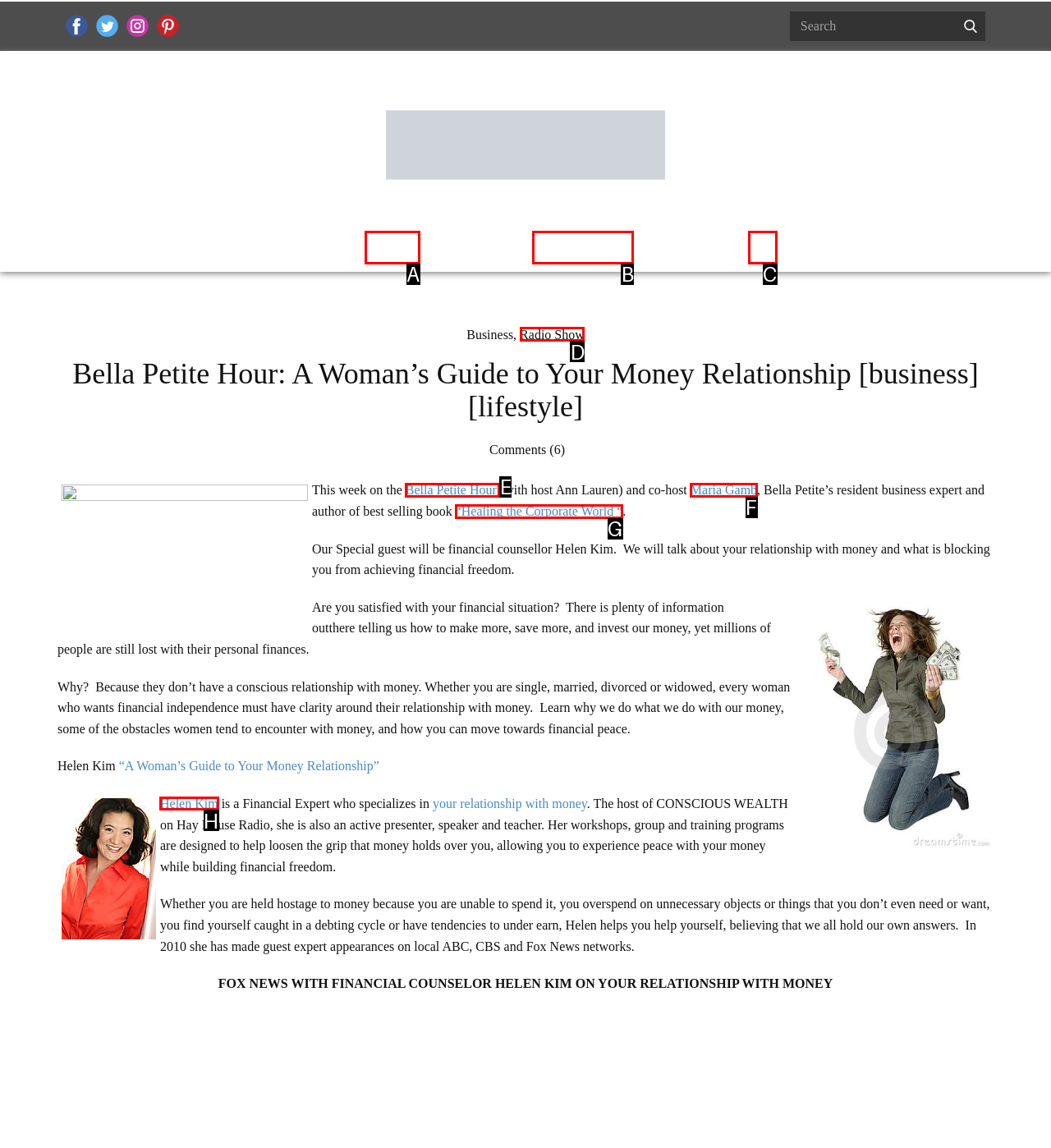Please indicate which option's letter corresponds to the task: Check out Helen Kim's profile by examining the highlighted elements in the screenshot.

H